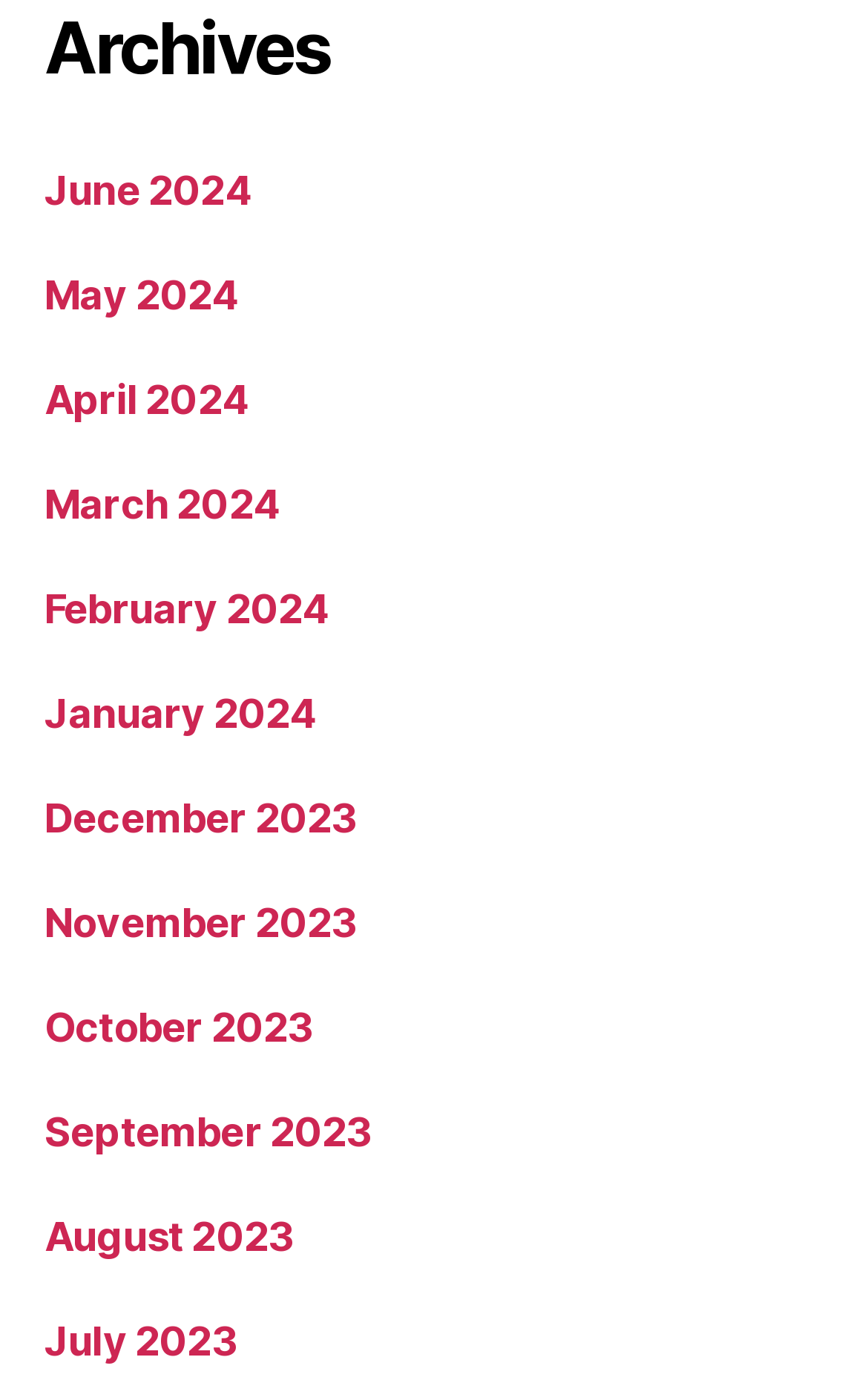Please determine the bounding box of the UI element that matches this description: October 2023. The coordinates should be given as (top-left x, top-left y, bottom-right x, bottom-right y), with all values between 0 and 1.

[0.051, 0.727, 0.361, 0.761]